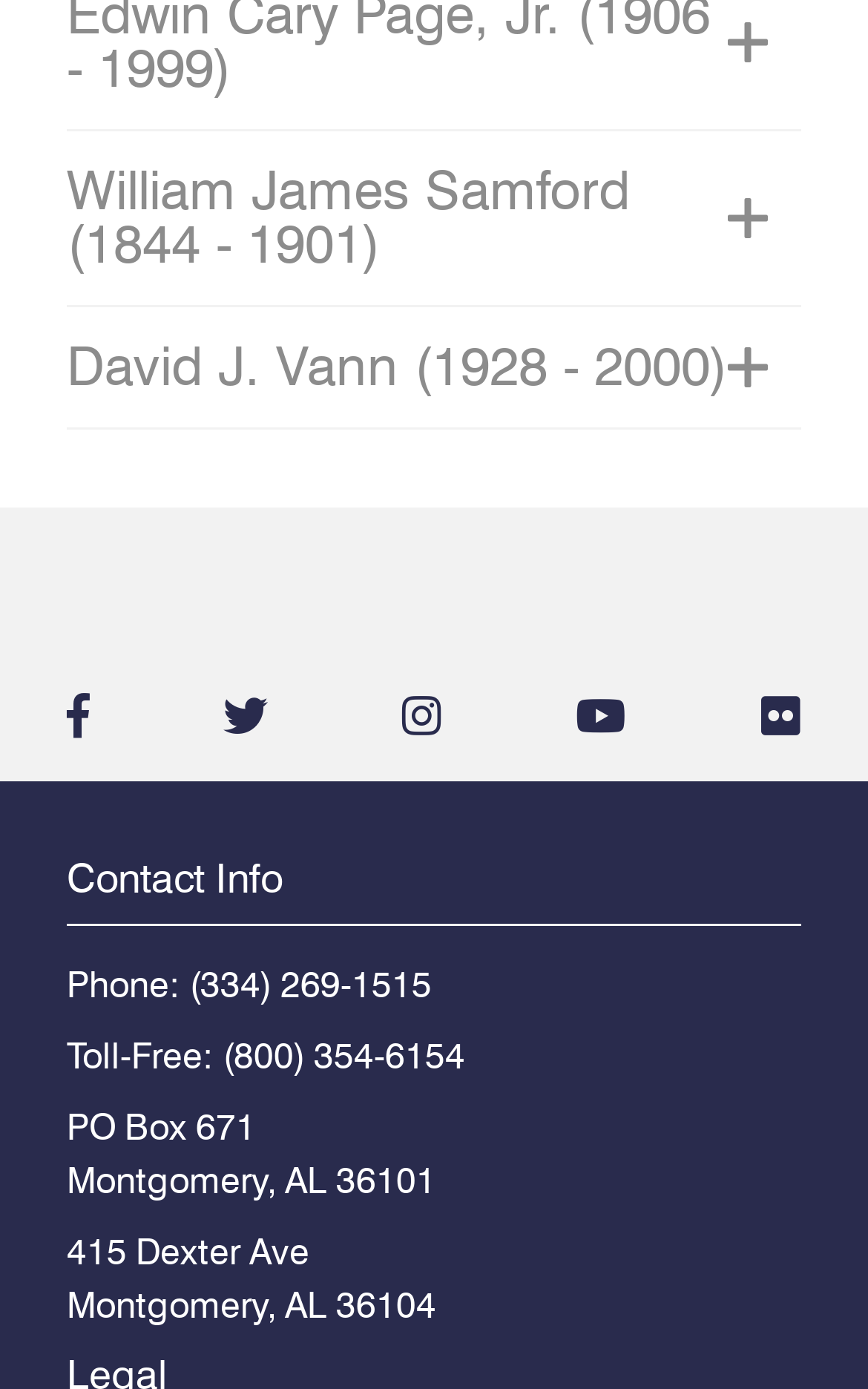Can you give a comprehensive explanation to the question given the content of the image?
What is the name of the first person listed?

The first person listed is William James Samford, which can be found in the first DescriptionListTerm element with a link containing his name and years of birth and death.